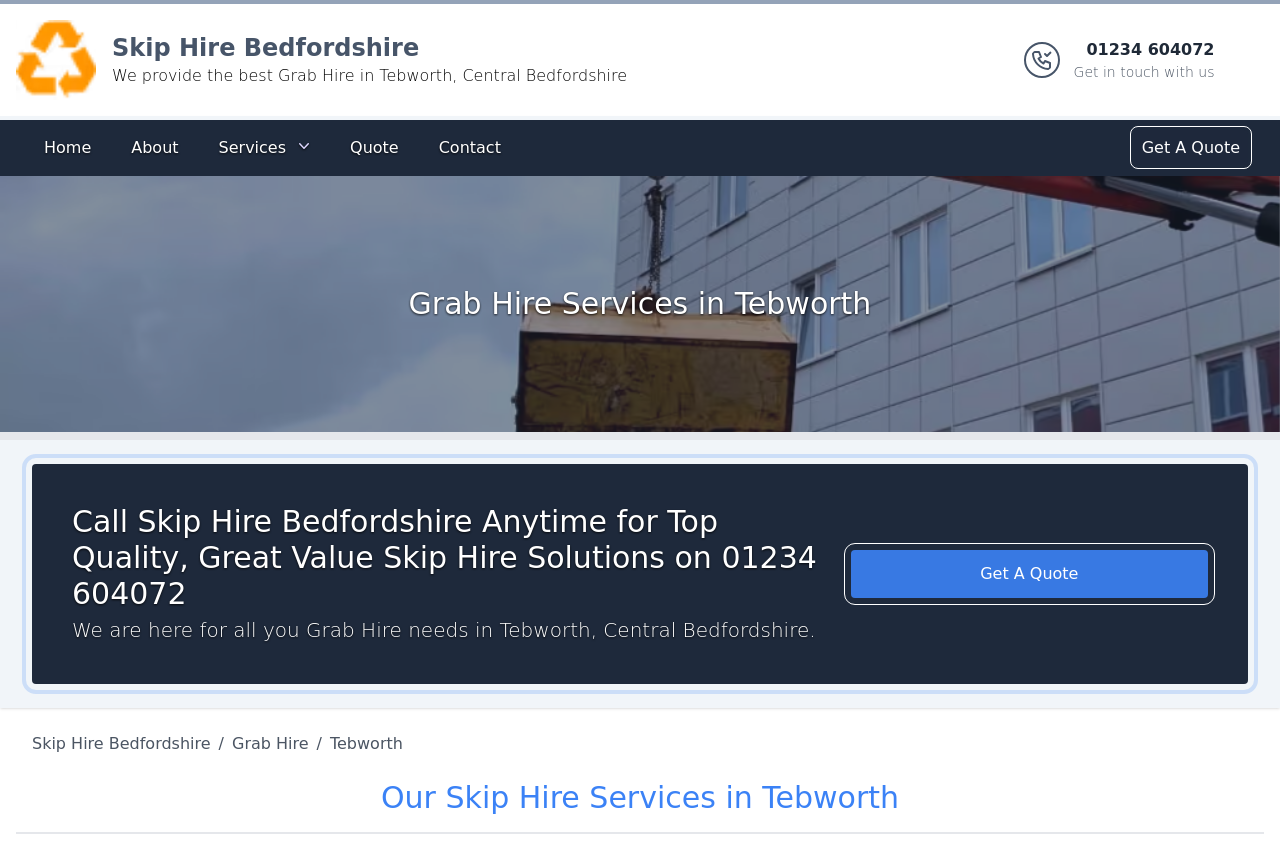Pinpoint the bounding box coordinates of the clickable area necessary to execute the following instruction: "Navigate to the services page". The coordinates should be given as four float numbers between 0 and 1, namely [left, top, right, bottom].

[0.161, 0.152, 0.252, 0.2]